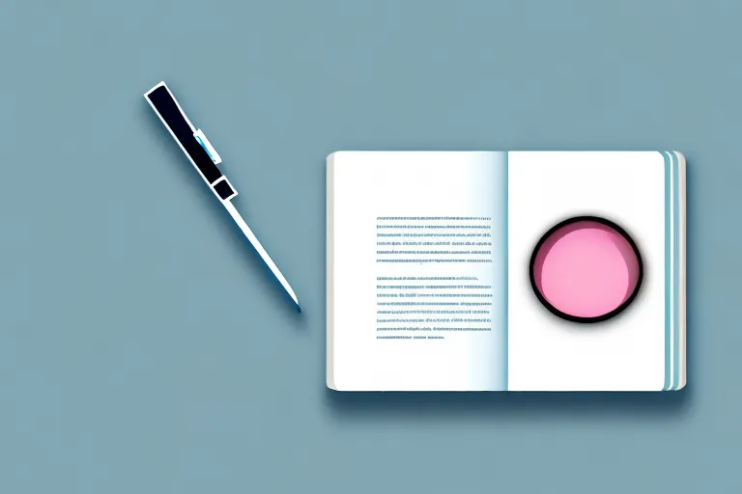What is the object hovering over the page?
Make sure to answer the question with a detailed and comprehensive explanation.

A magnifying glass hovers over the page, highlighting an area, possibly representing an analytical approach to examining text or discovering deeper meanings, which implies a sense of scrutiny and attention to detail.